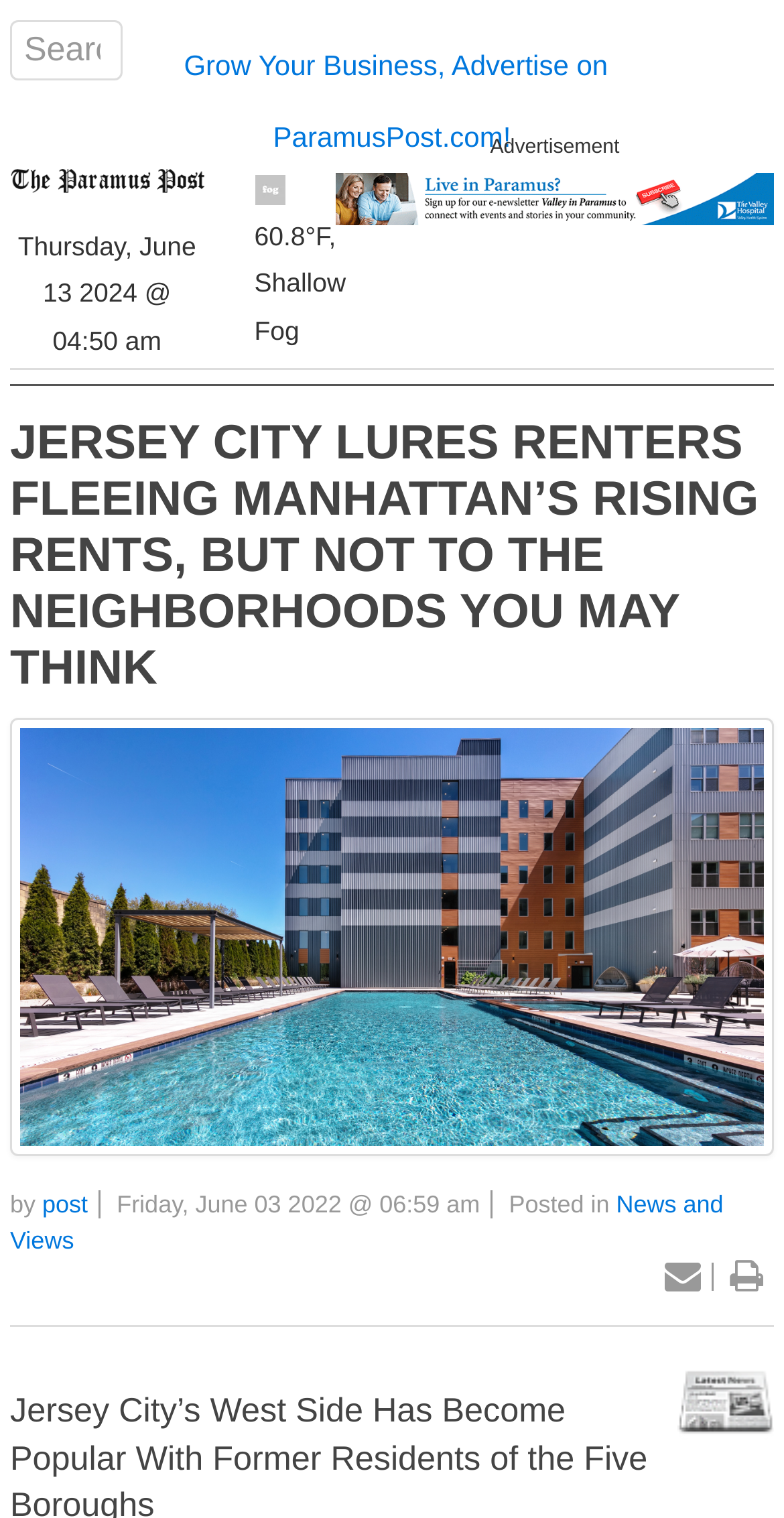Specify the bounding box coordinates of the region I need to click to perform the following instruction: "Check Opening Hours". The coordinates must be four float numbers in the range of 0 to 1, i.e., [left, top, right, bottom].

None